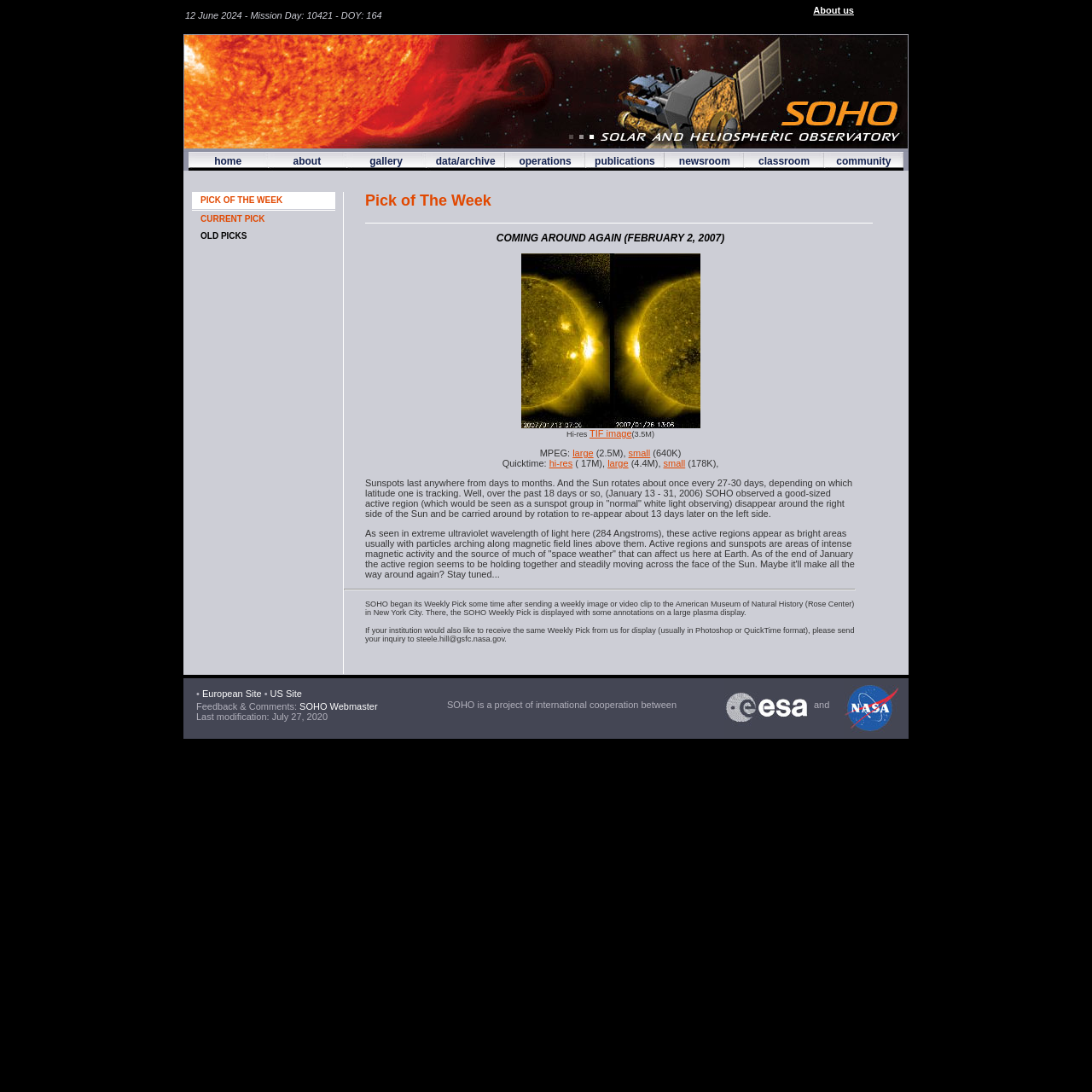What is the date of the last modification?
Deliver a detailed and extensive answer to the question.

The date of the last modification can be found at the bottom of the webpage, where it is stated 'Last modification: July 27, 2020'.